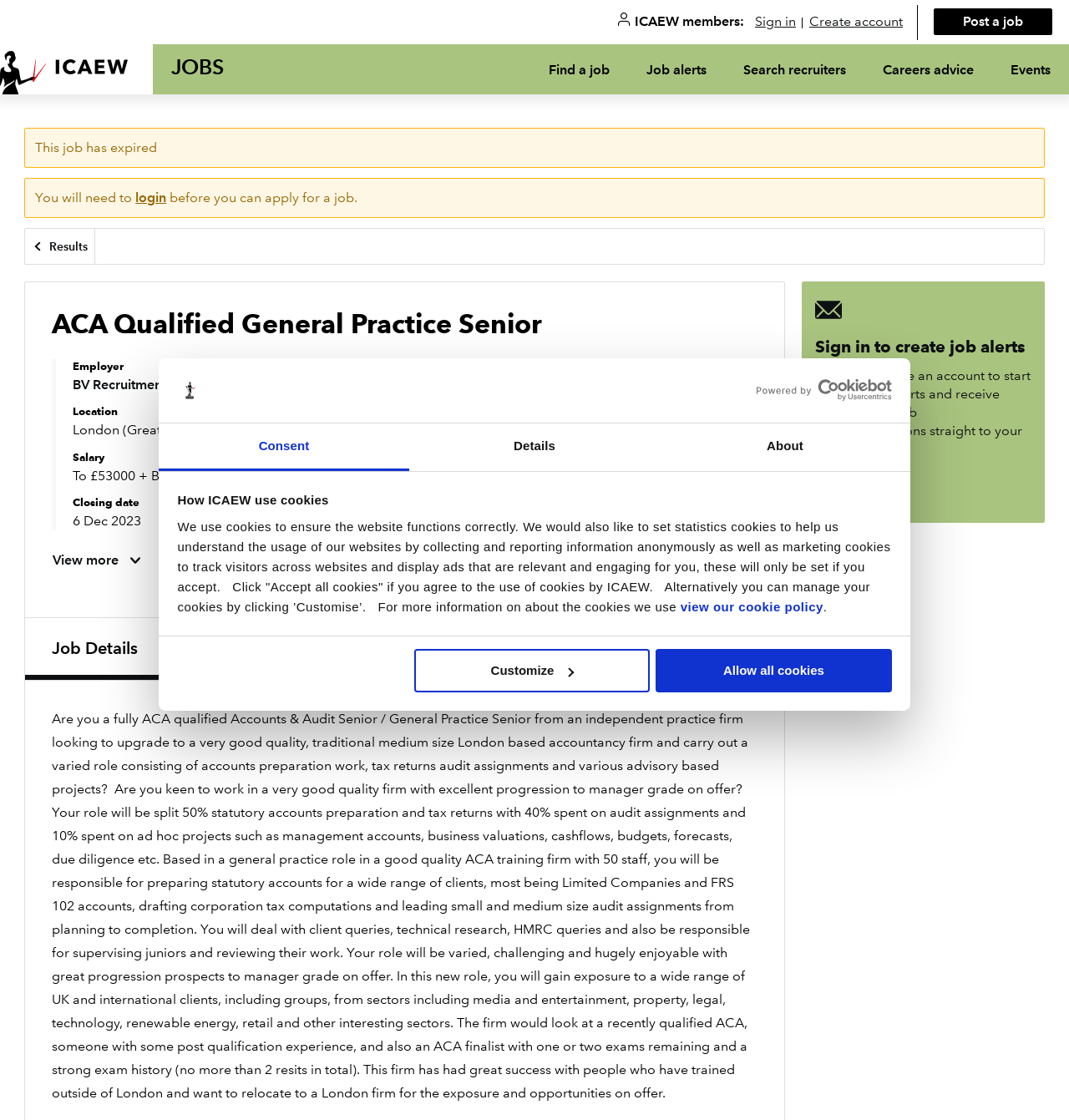What is the main heading displayed on the webpage? Please provide the text.

ACA Qualified General Practice Senior